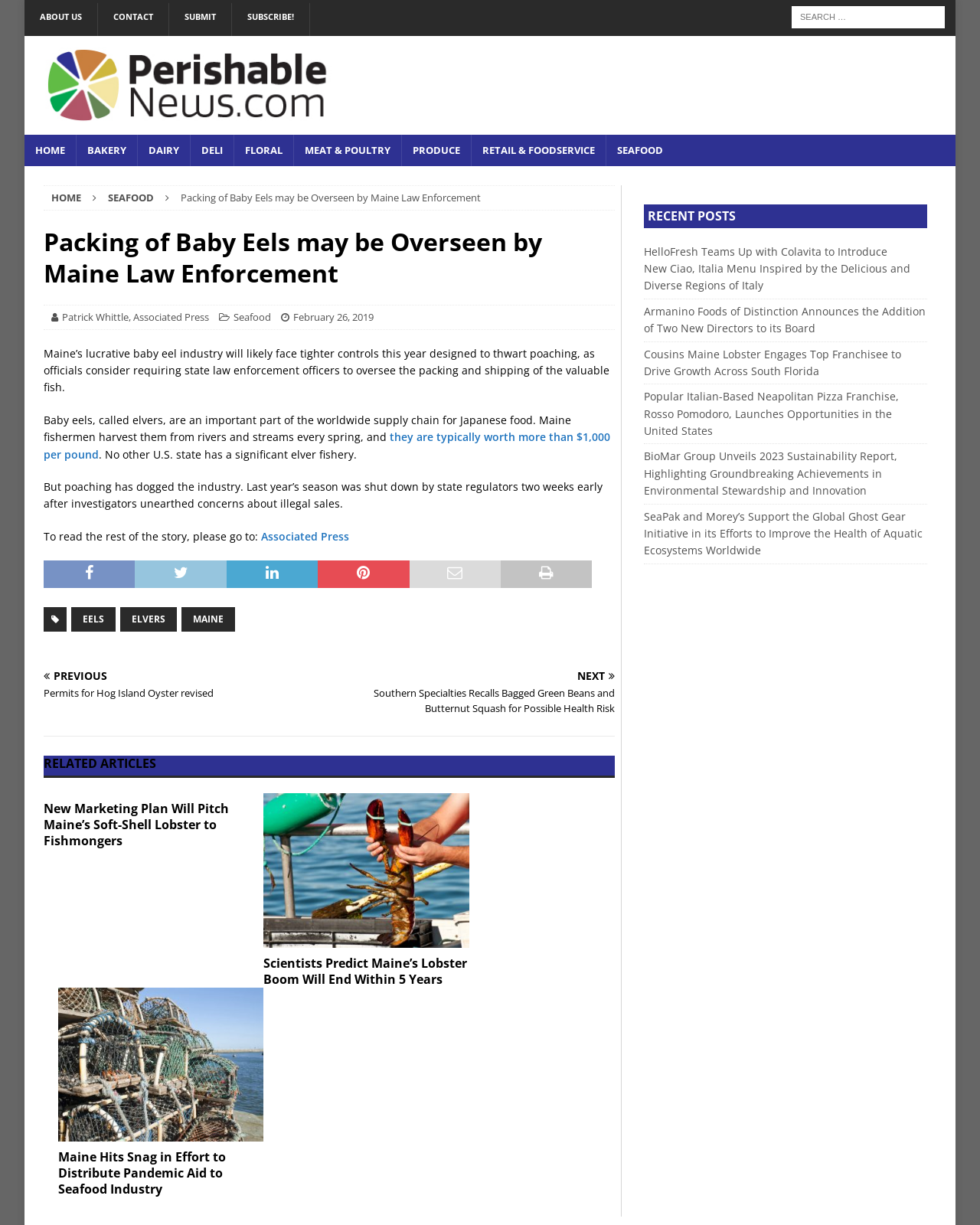Pinpoint the bounding box coordinates of the clickable element needed to complete the instruction: "View the previous article". The coordinates should be provided as four float numbers between 0 and 1: [left, top, right, bottom].

[0.045, 0.547, 0.329, 0.572]